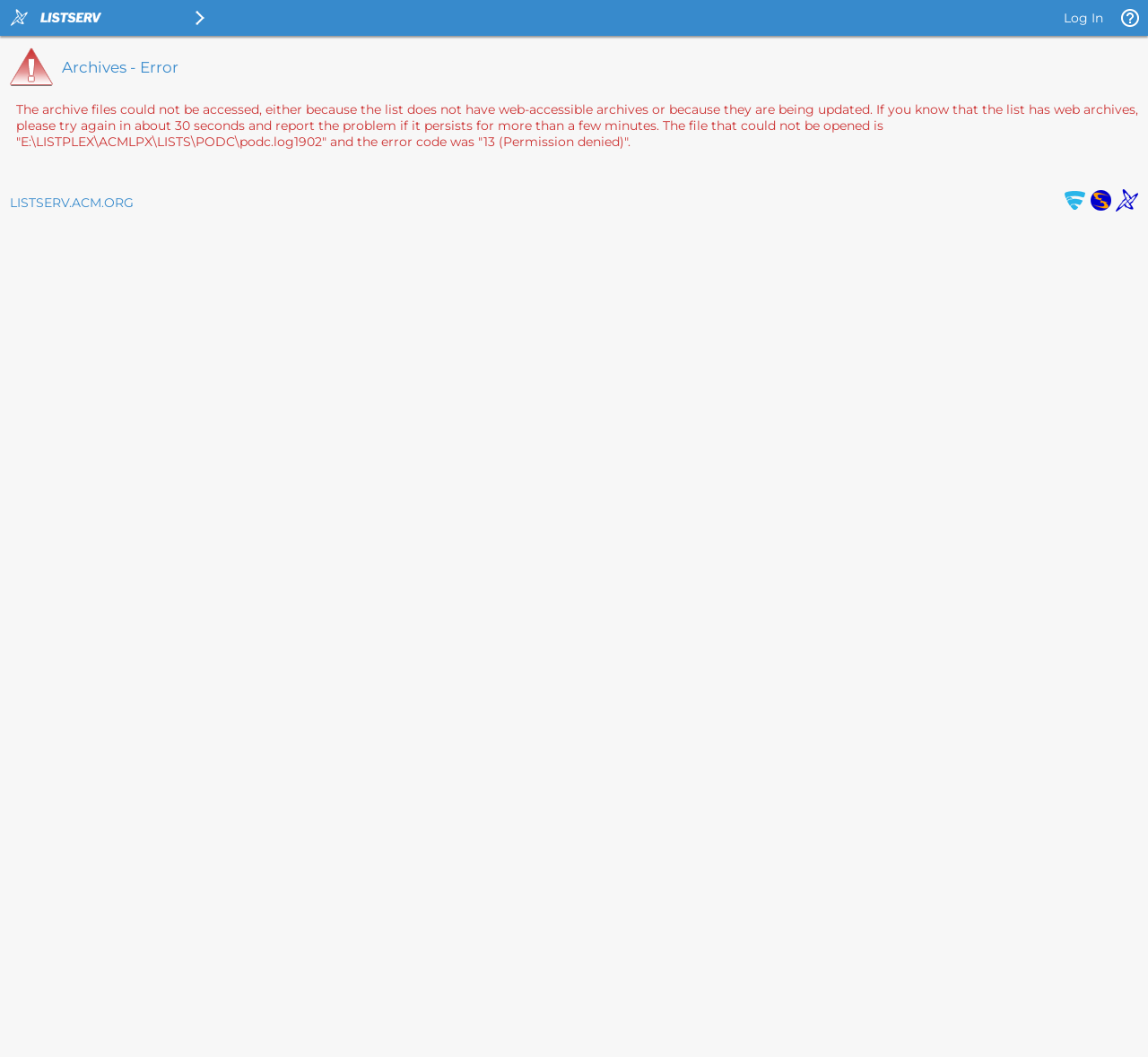What is the organization hosting the webpage?
Please give a detailed and elaborate answer to the question based on the image.

The organization hosting the webpage is ACM, as indicated by the URL 'LISTSERV.ACM.ORG' and the logo 'LISTSERV - LISTSERV.ACM.ORG'.